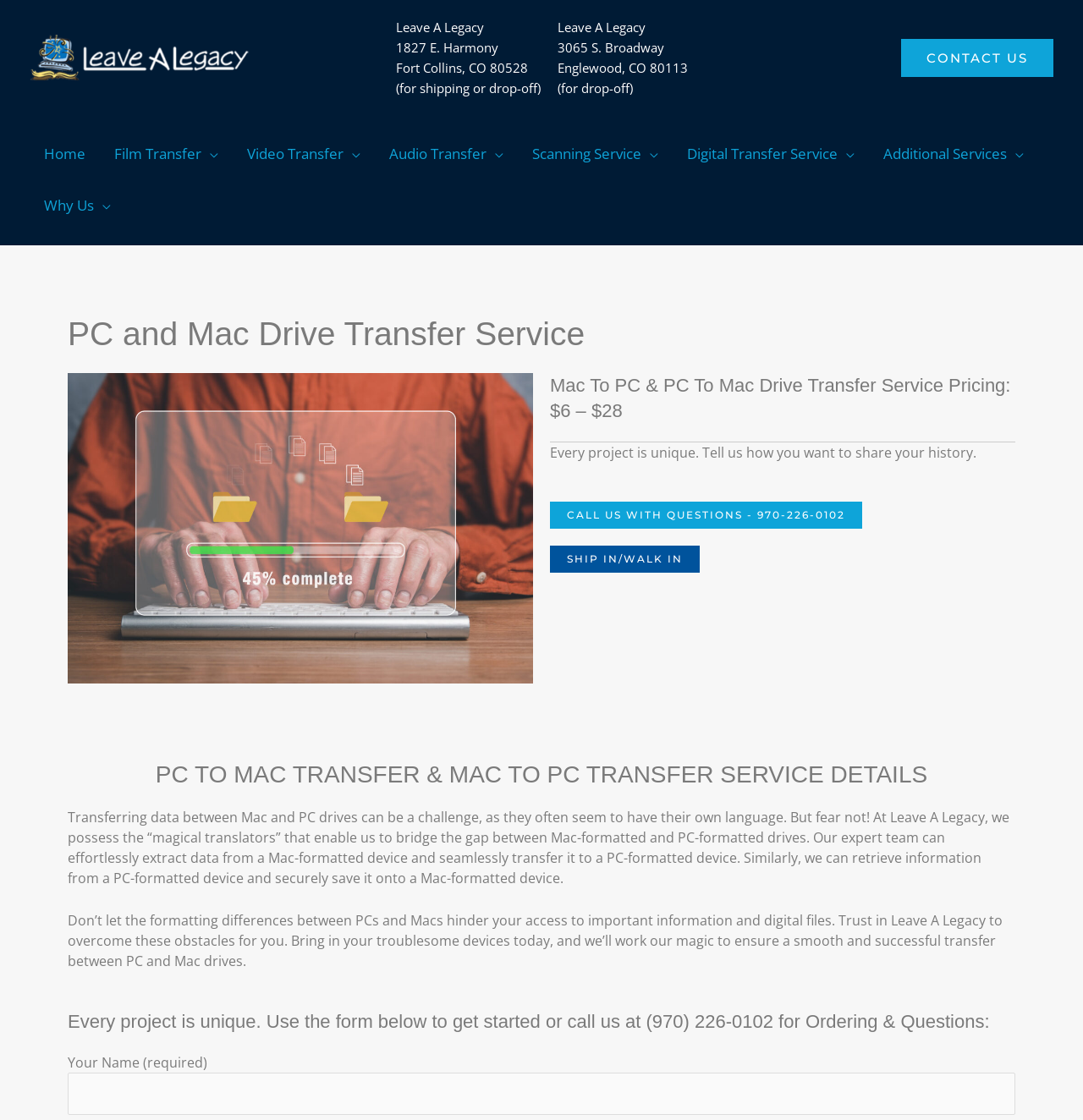Describe all the significant parts and information present on the webpage.

The webpage is about Leave A Legacy, a service that specializes in transferring data between PC and Mac drives. At the top left corner, there is a logo of Leave A Legacy, accompanied by a navigation menu that includes links to different sections of the website, such as Home, Film Transfer, Video Transfer, and more.

Below the navigation menu, there are two addresses listed: one in Fort Collins, CO, and another in Englewood, CO, both with a note indicating that they are for shipping or drop-off.

On the right side of the page, there is a call-to-action link to "CONTACT US". 

The main content of the page is divided into sections. The first section has a heading that reads "PC and Mac Drive Transfer Service" and features an image related to the service. Below the image, there is a heading that lists the pricing for the service, ranging from $6 to $28. 

The next section has a heading that reads "PC TO MAC TRANSFER & MAC TO PC TRANSFER SERVICE DETAILS" and provides a detailed description of the service, explaining how Leave A Legacy can bridge the gap between Mac-formatted and PC-formatted drives. 

Following this section, there is a call-to-action paragraph encouraging users to share their history and providing a phone number to call with questions. There are also links to "CALL US WITH QUESTIONS" and "SHIP IN/WALK IN".

Finally, there is a form at the bottom of the page where users can input their name and other information to get started with the service.